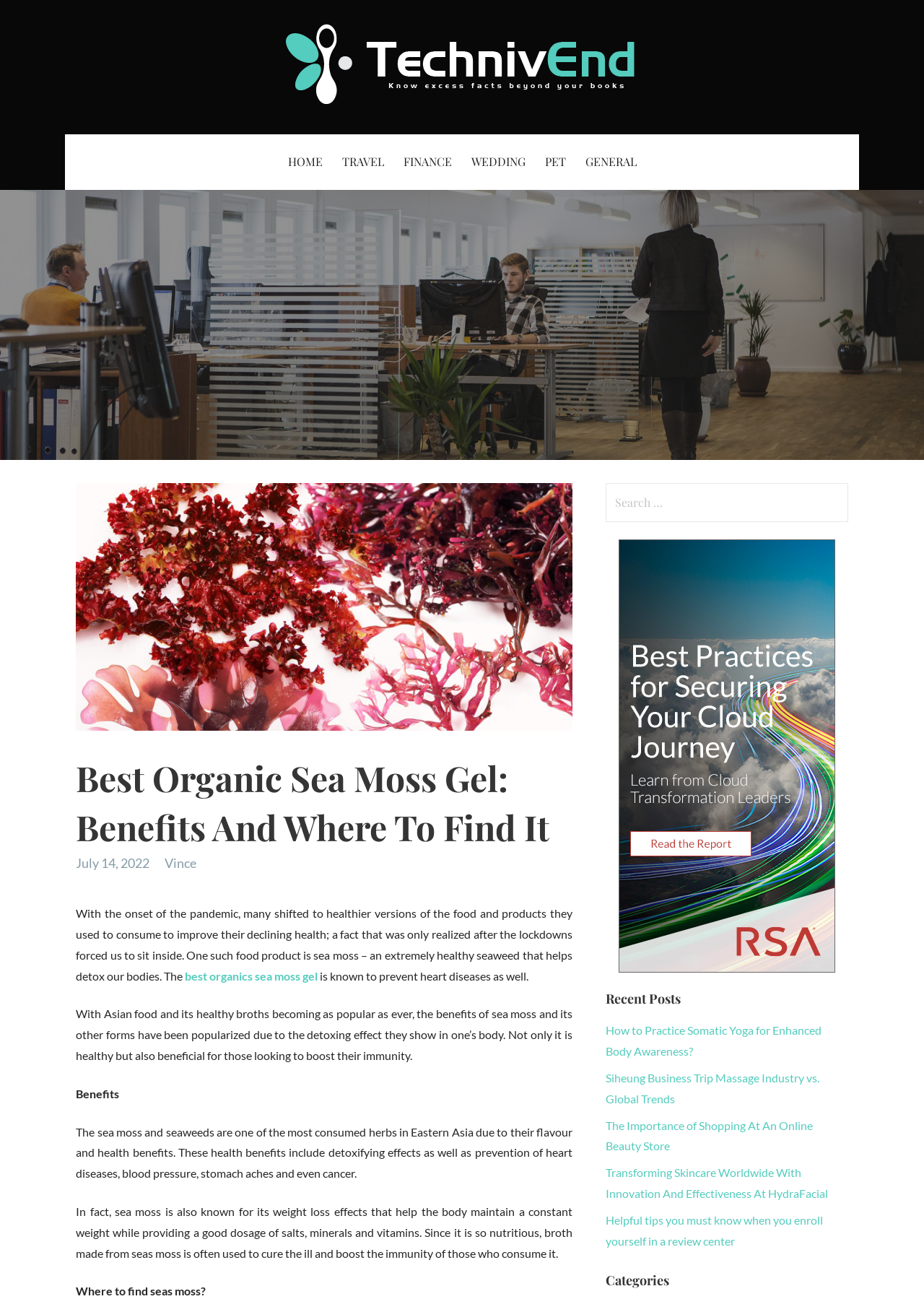Determine the bounding box coordinates for the clickable element required to fulfill the instruction: "Click on the 'HOME' link". Provide the coordinates as four float numbers between 0 and 1, i.e., [left, top, right, bottom].

[0.302, 0.103, 0.358, 0.146]